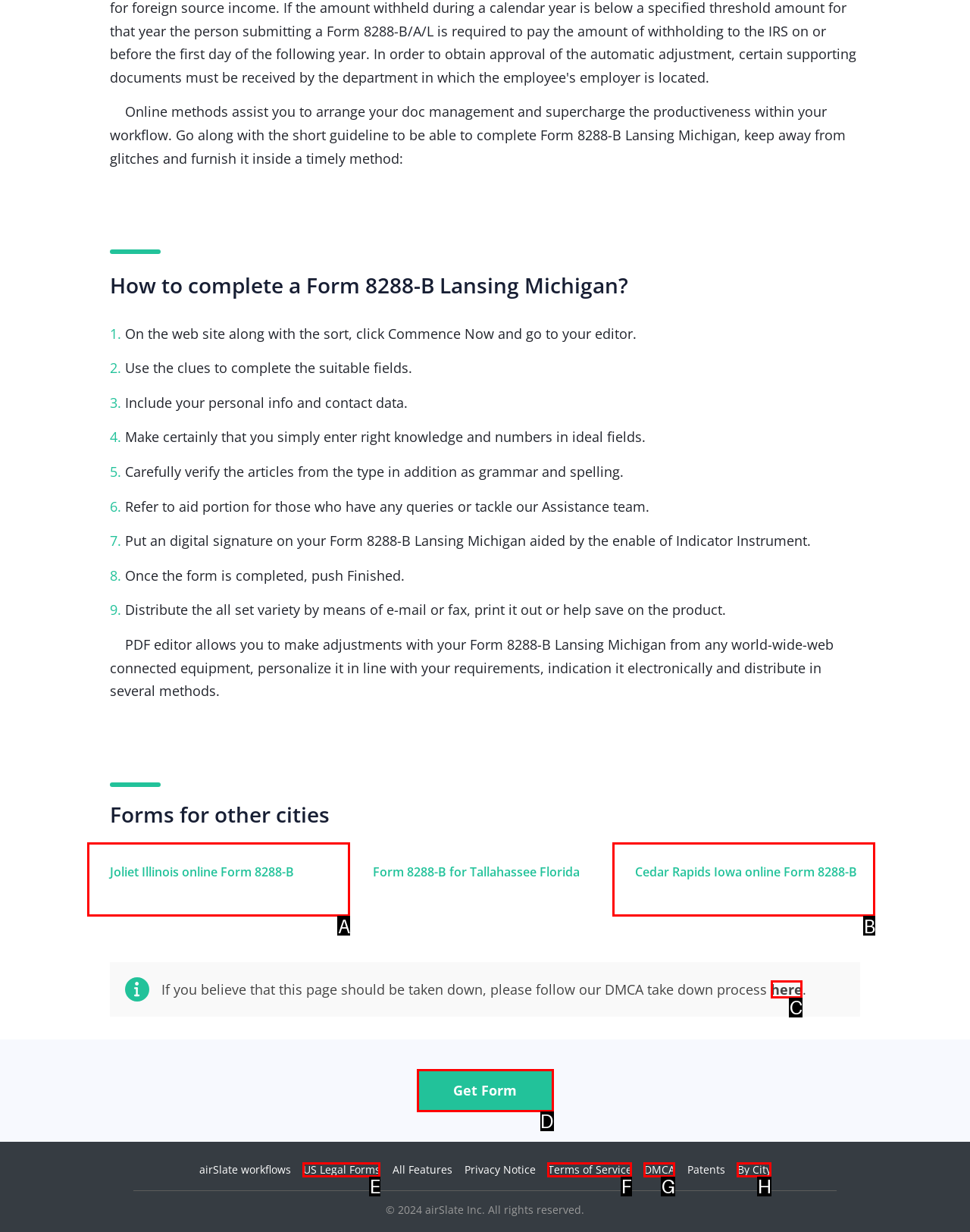Identify the letter of the option to click in order to Click the 'here' link to report a DMCA issue. Answer with the letter directly.

C